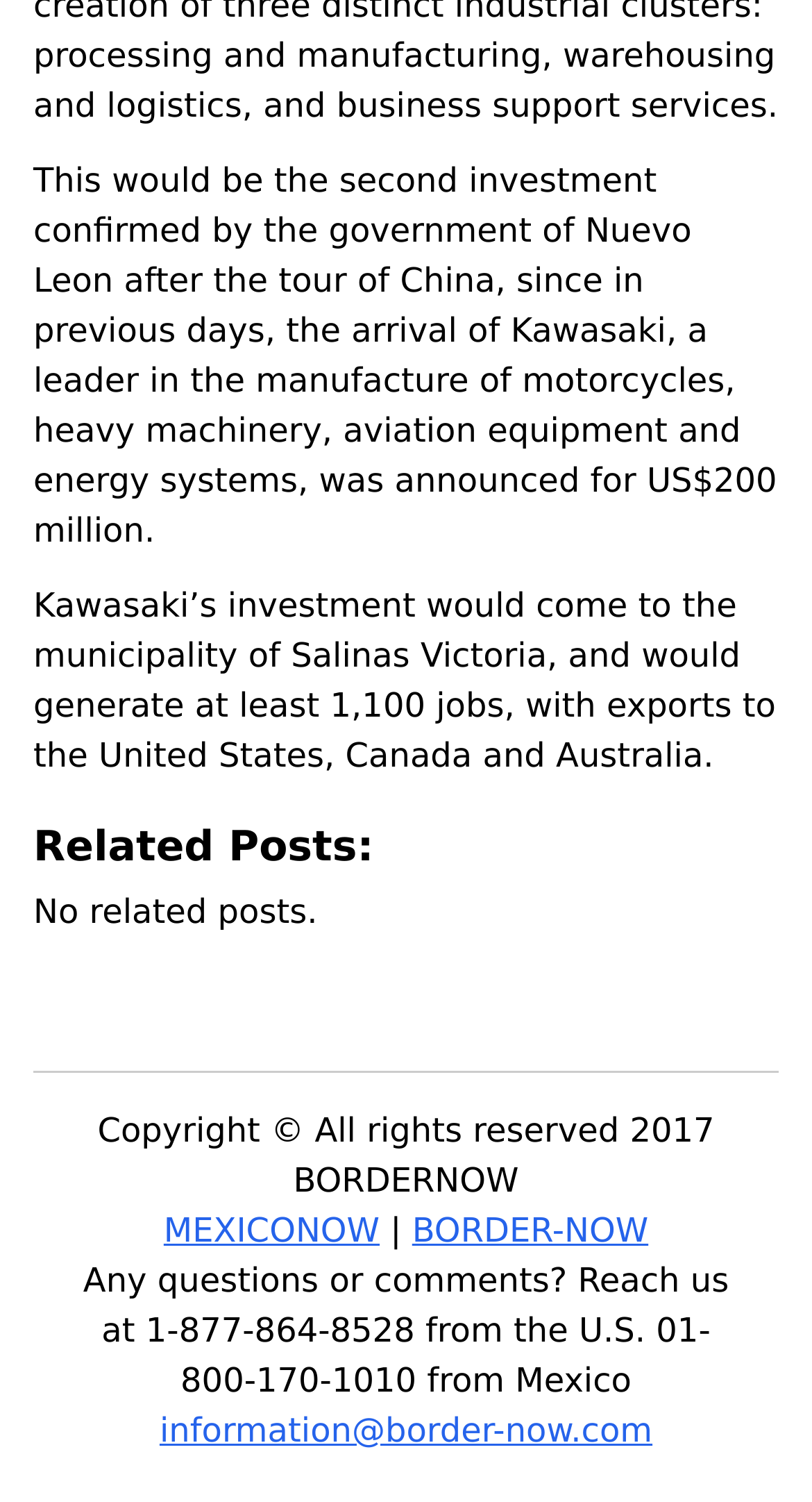What is the copyright year of the webpage?
Based on the image content, provide your answer in one word or a short phrase.

2017